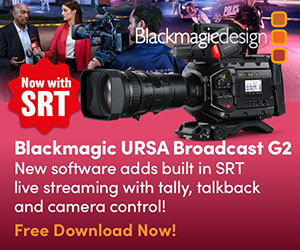What is the call to action in the promotional message?
Using the image, answer in one word or phrase.

Free Download Now!